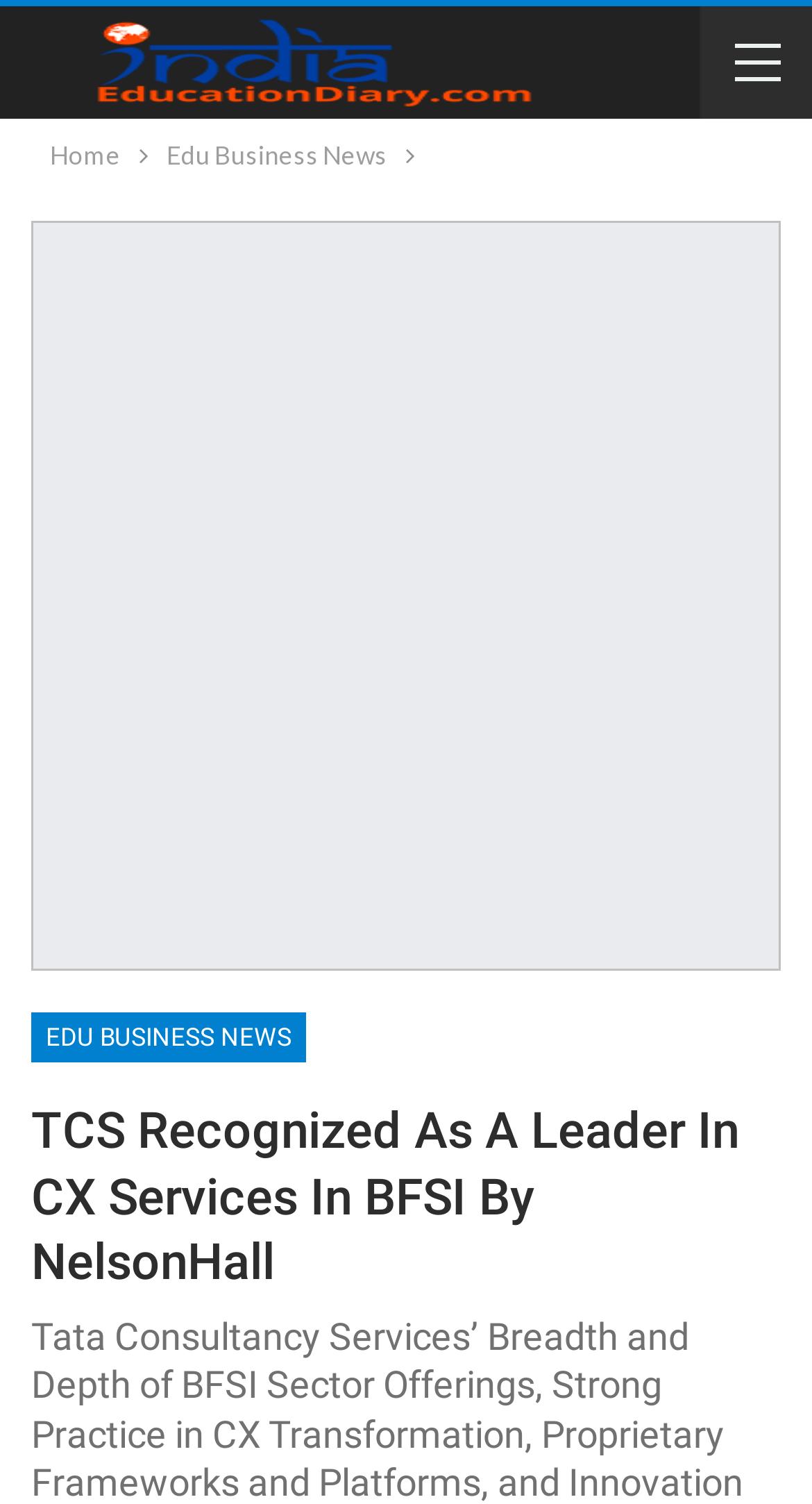Answer this question using a single word or a brief phrase:
What is the company recognized as a leader in CX services?

TCS